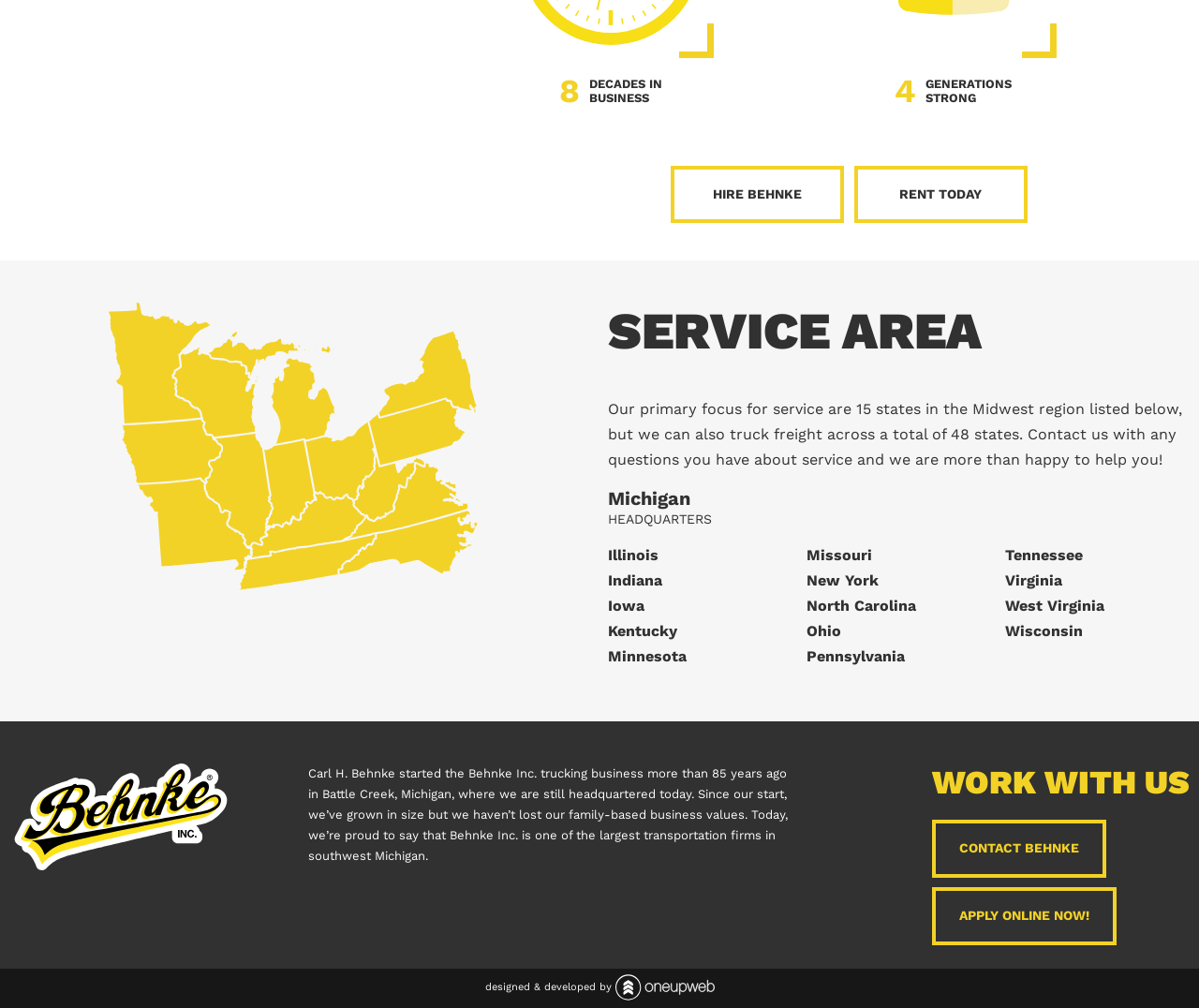Provide the bounding box coordinates of the HTML element described by the text: "parent_node: designed & developed by".

[0.513, 0.972, 0.596, 0.985]